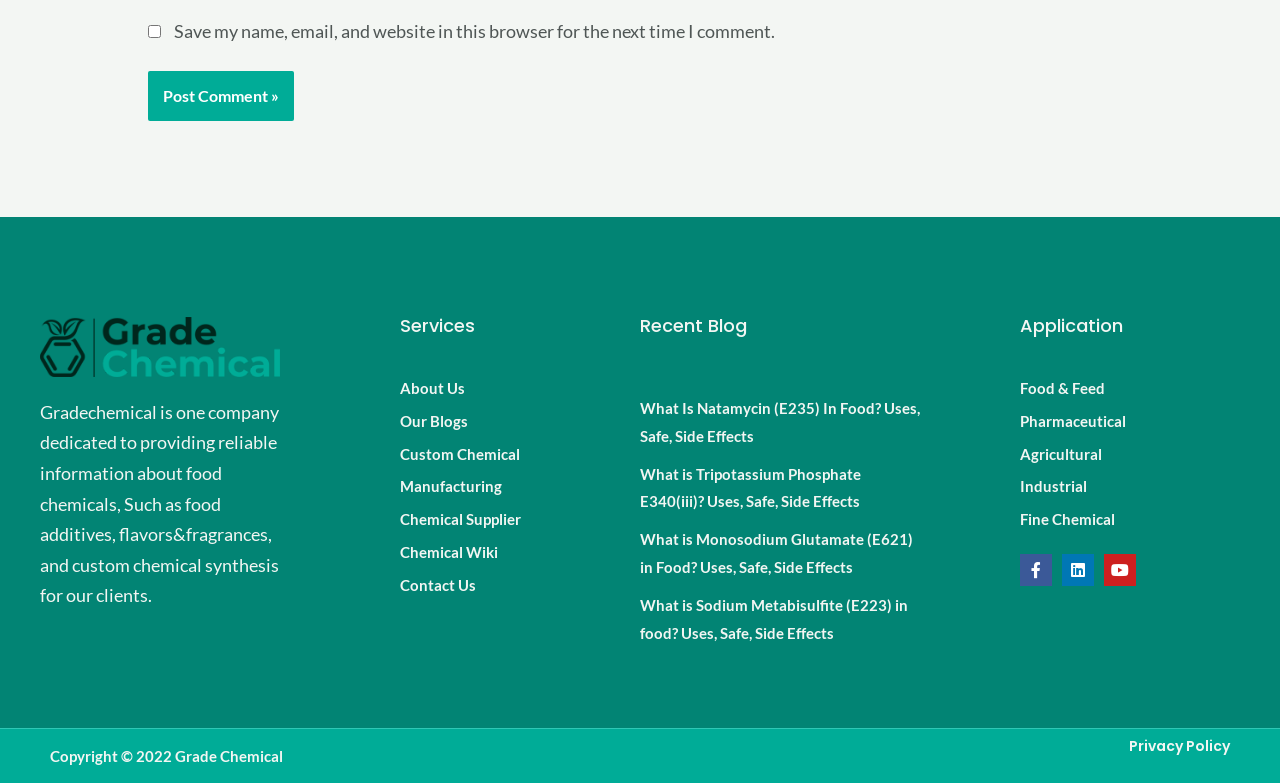Please specify the bounding box coordinates in the format (top-left x, top-left y, bottom-right x, bottom-right y), with values ranging from 0 to 1. Identify the bounding box for the UI component described as follows: Linkedin

[0.83, 0.708, 0.855, 0.749]